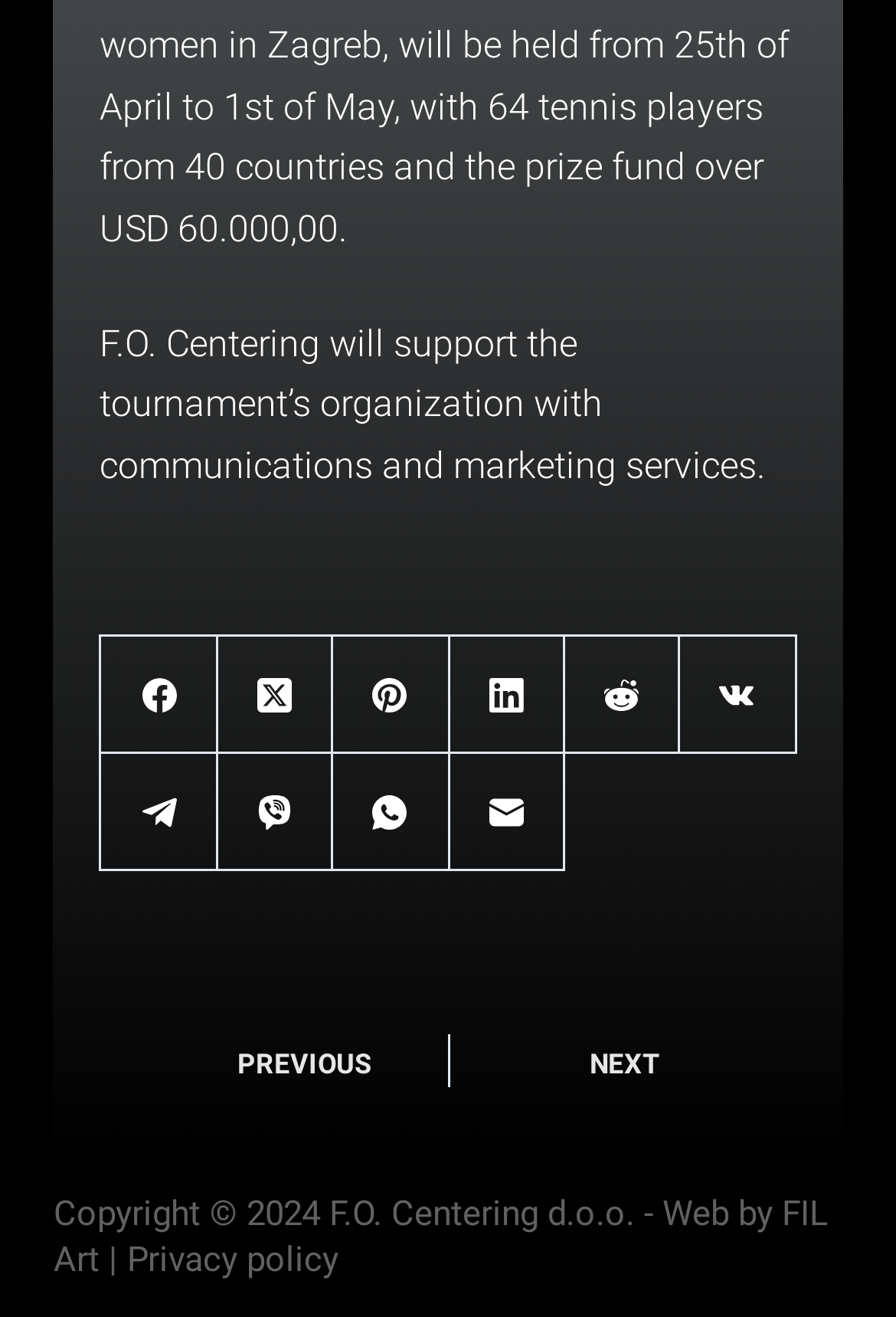Find the bounding box coordinates for the HTML element described in this sentence: "aria-label="X (Twitter)"". Provide the coordinates as four float numbers between 0 and 1, in the format [left, top, right, bottom].

[0.243, 0.484, 0.372, 0.573]